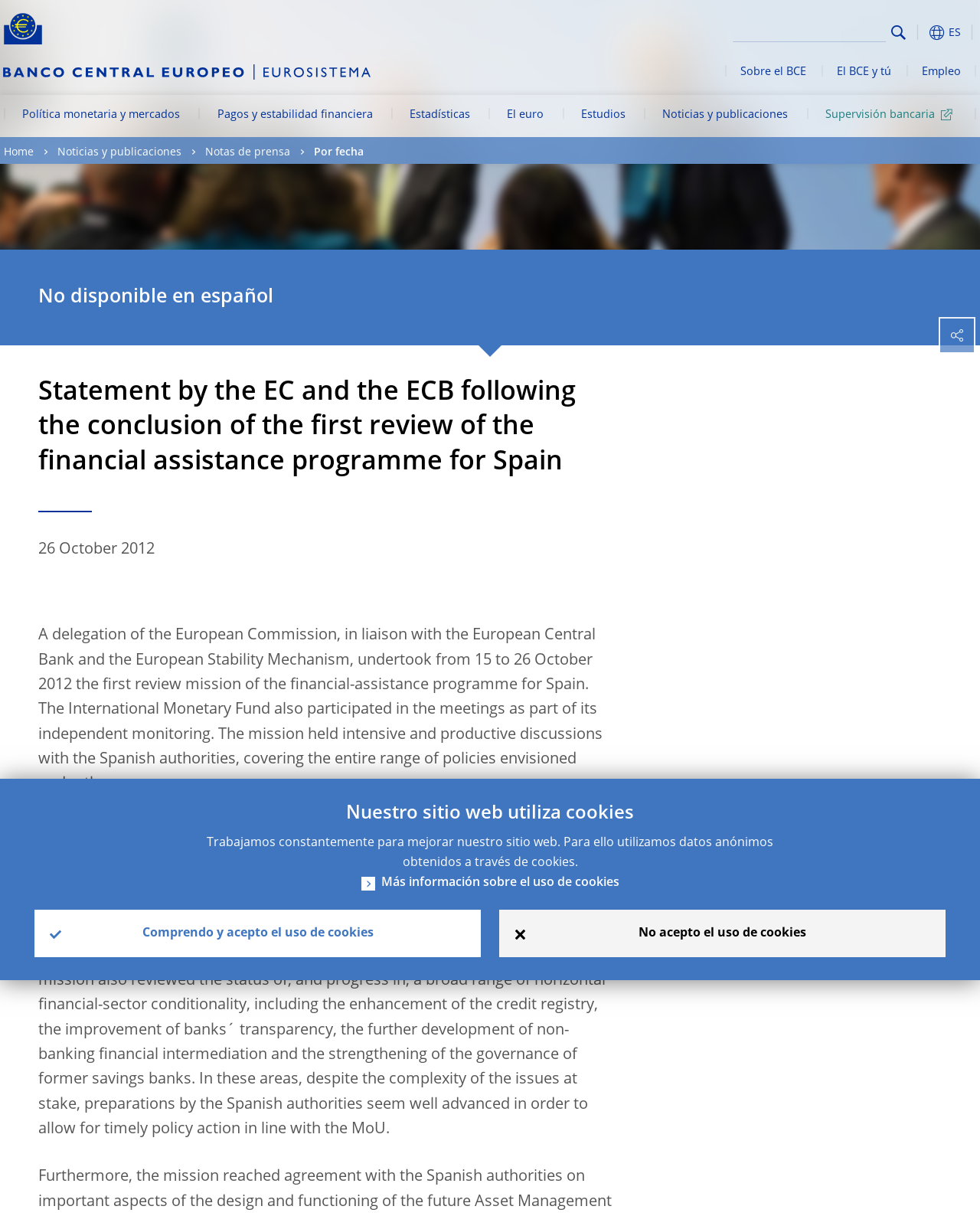What is the name of the bank's logo?
Utilize the information in the image to give a detailed answer to the question.

The logo is described as 'a yellow Euro sign surrounded by yellow stars centered in a dark blue circle resting on a dark blue base'.